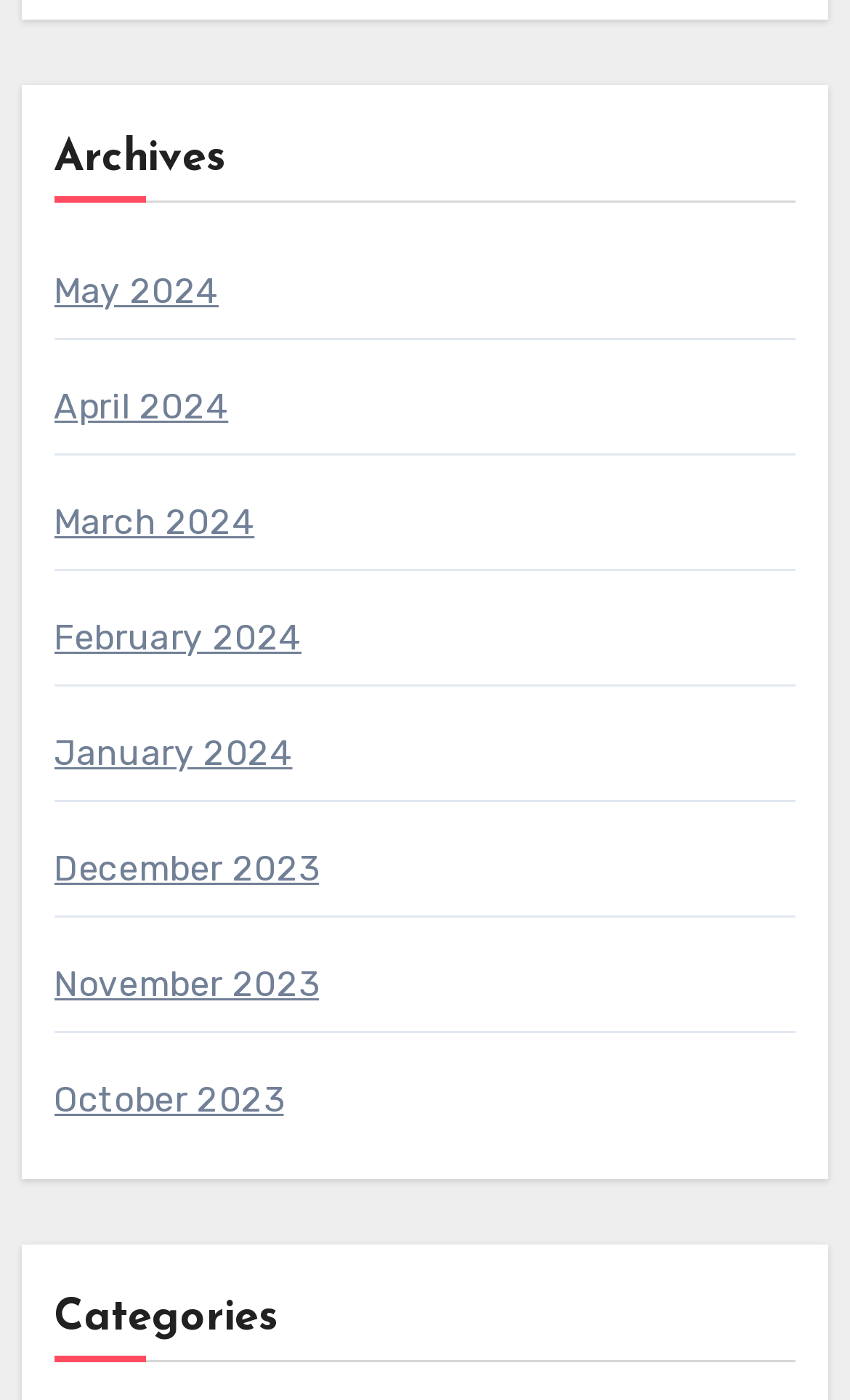Utilize the details in the image to give a detailed response to the question: What is the earliest month listed?

I looked at the list of links with month names and found that 'October 2023' is the earliest month listed, which is at the bottom of the list.